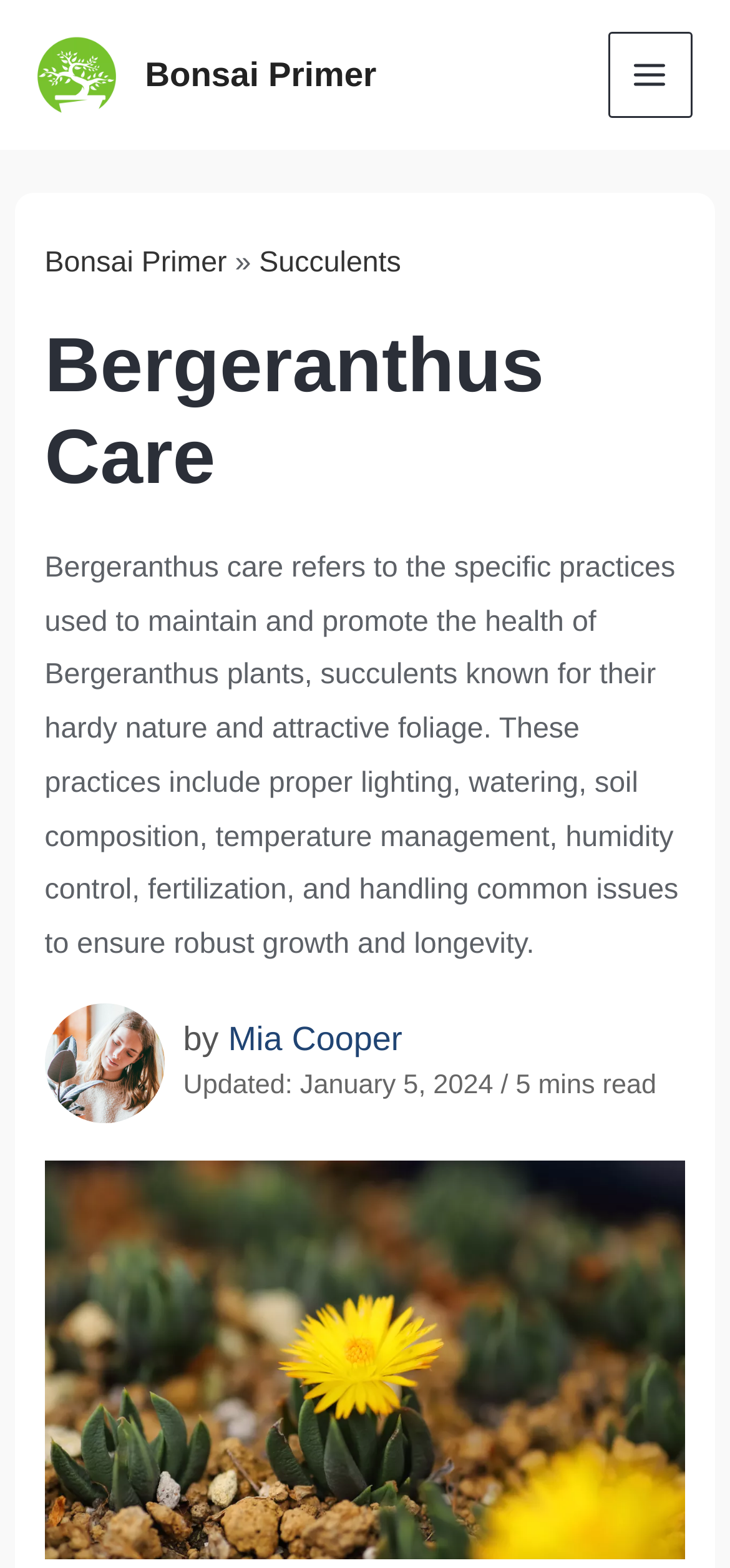Answer this question using a single word or a brief phrase:
What is the date of the article update?

January 5, 2024